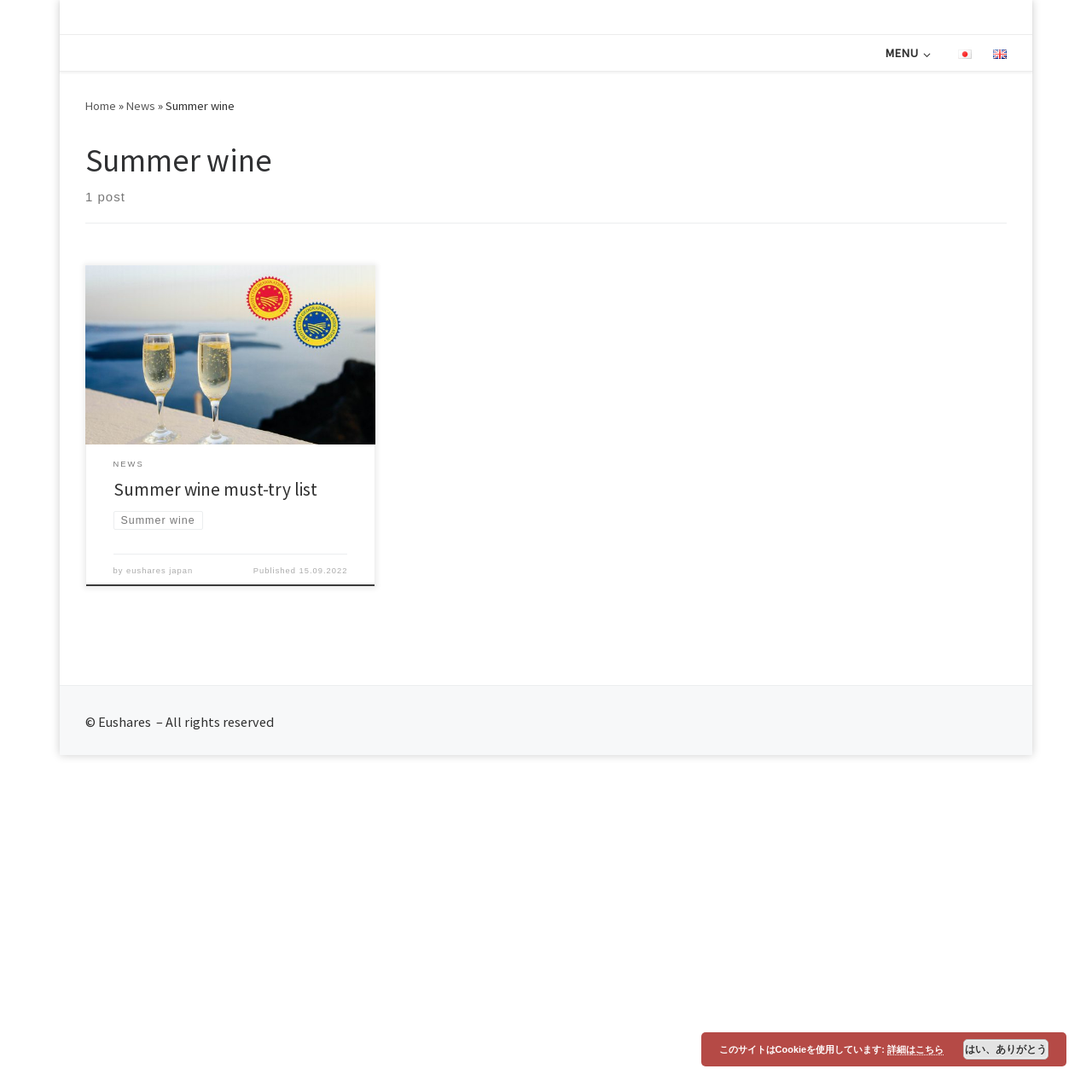Given the description Summer wine must-try list, predict the bounding box coordinates of the UI element. Ensure the coordinates are in the format (top-left x, top-left y, bottom-right x, bottom-right y) and all values are between 0 and 1.

[0.104, 0.437, 0.29, 0.458]